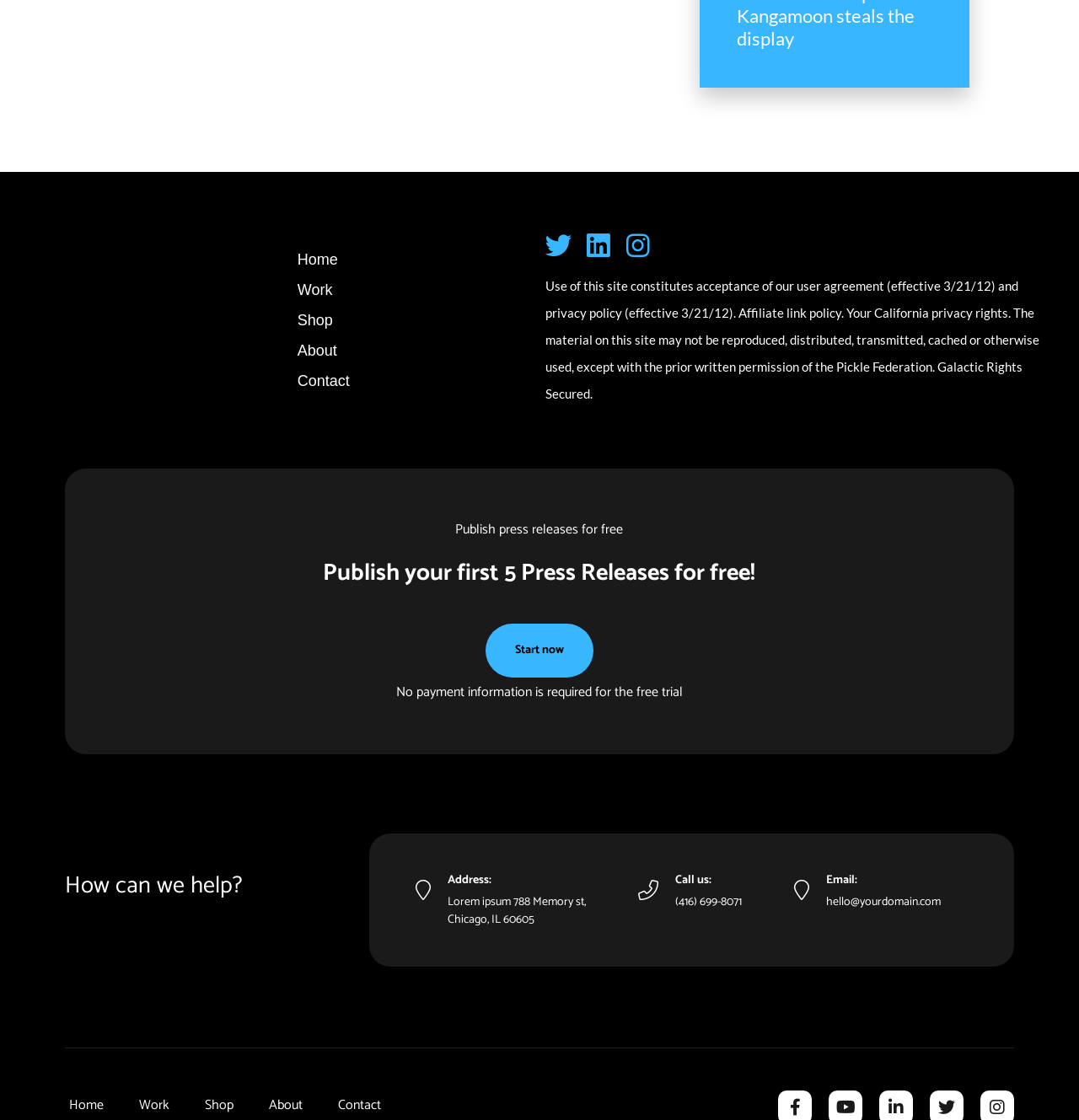Please find and report the bounding box coordinates of the element to click in order to perform the following action: "Explore the Steelseries CloudSync feature". The coordinates should be expressed as four float numbers between 0 and 1, in the format [left, top, right, bottom].

None